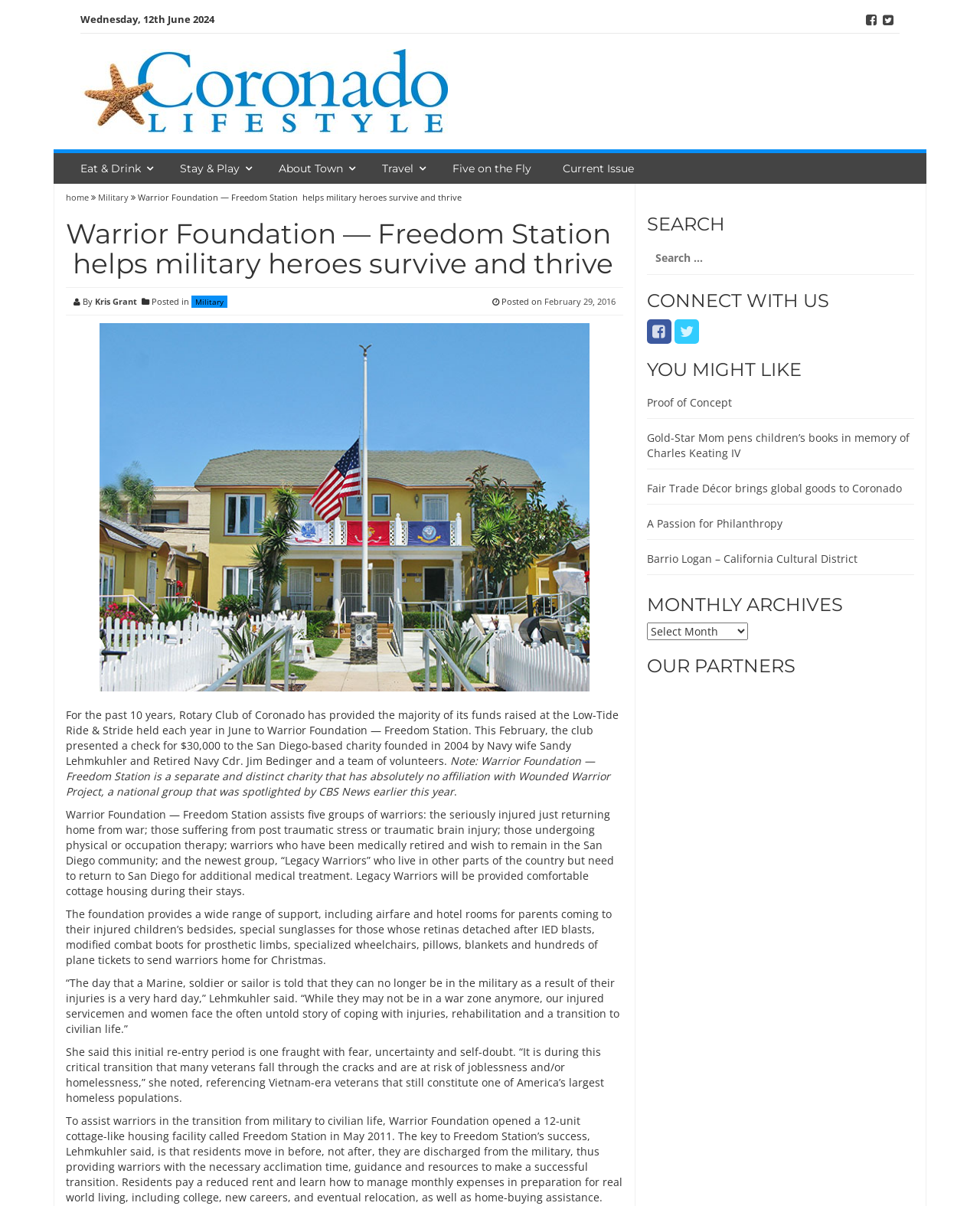Kindly provide the bounding box coordinates of the section you need to click on to fulfill the given instruction: "Read the current issue".

[0.566, 0.127, 0.659, 0.152]